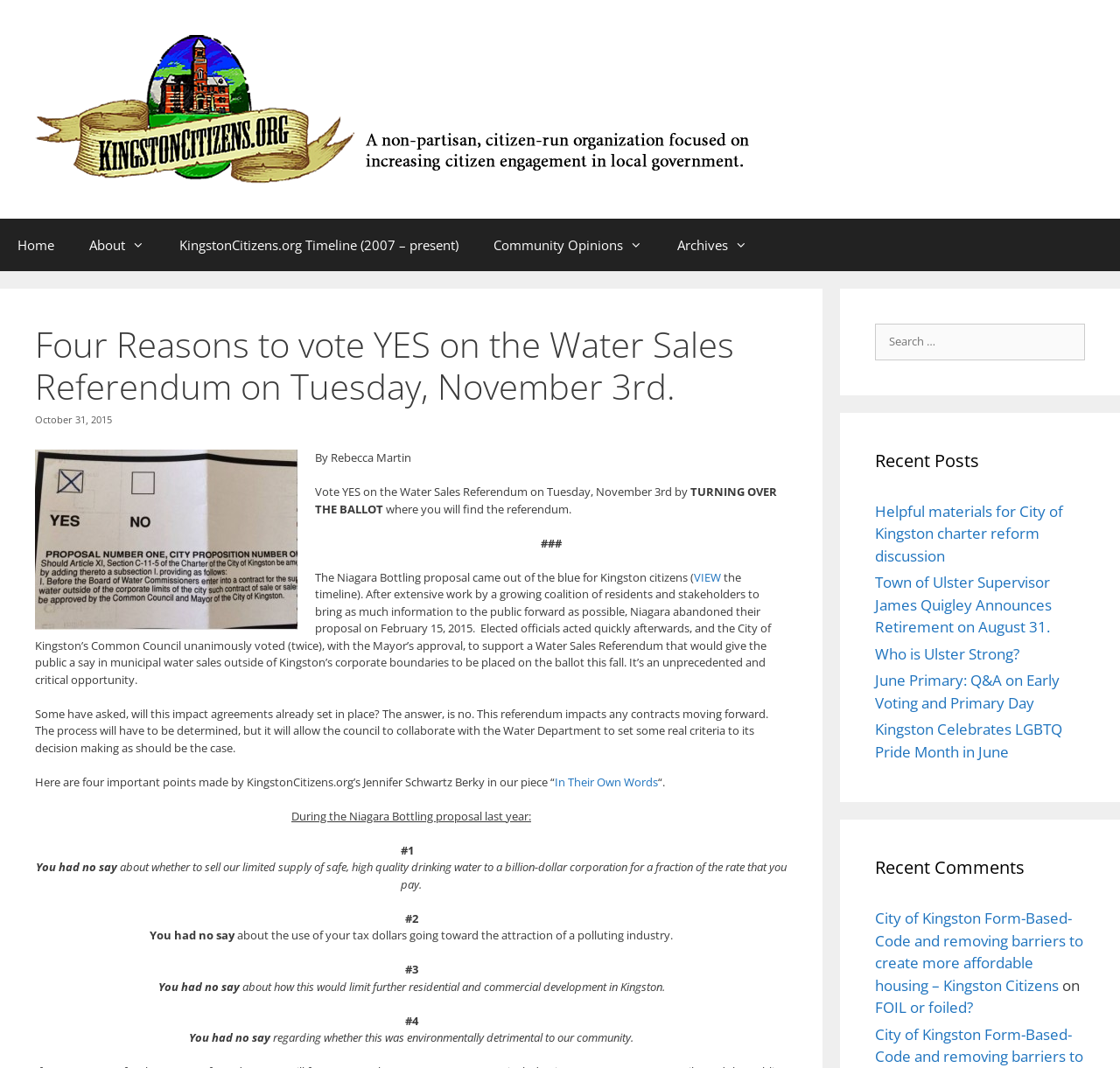Using a single word or phrase, answer the following question: 
How many reasons are given to vote YES on the Water Sales Referendum?

Four